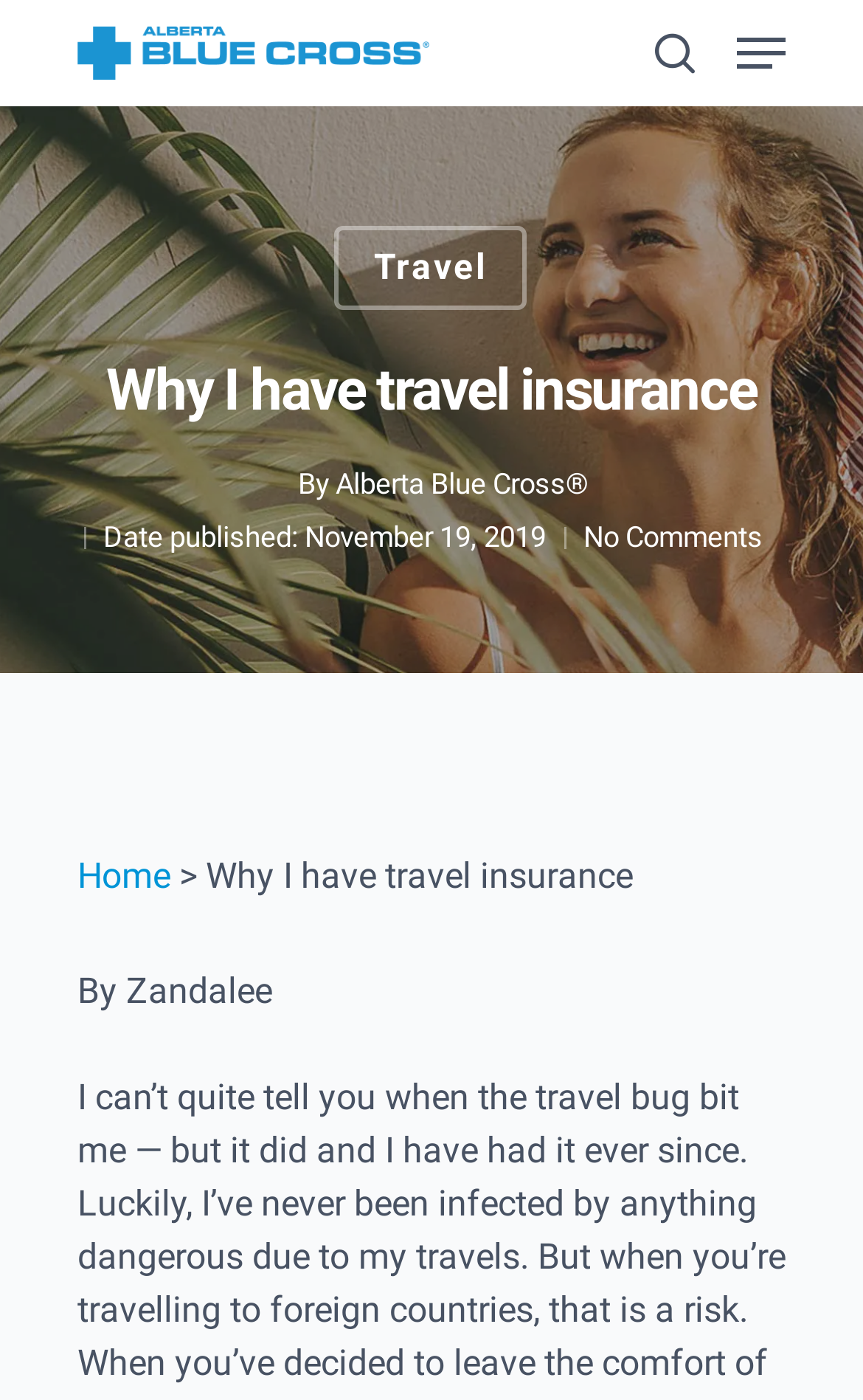Look at the image and write a detailed answer to the question: 
What is the name of the company mentioned in the article?

I found the company name by looking at the image and link 'Alberta Blue Cross' which is located at the top of the webpage.